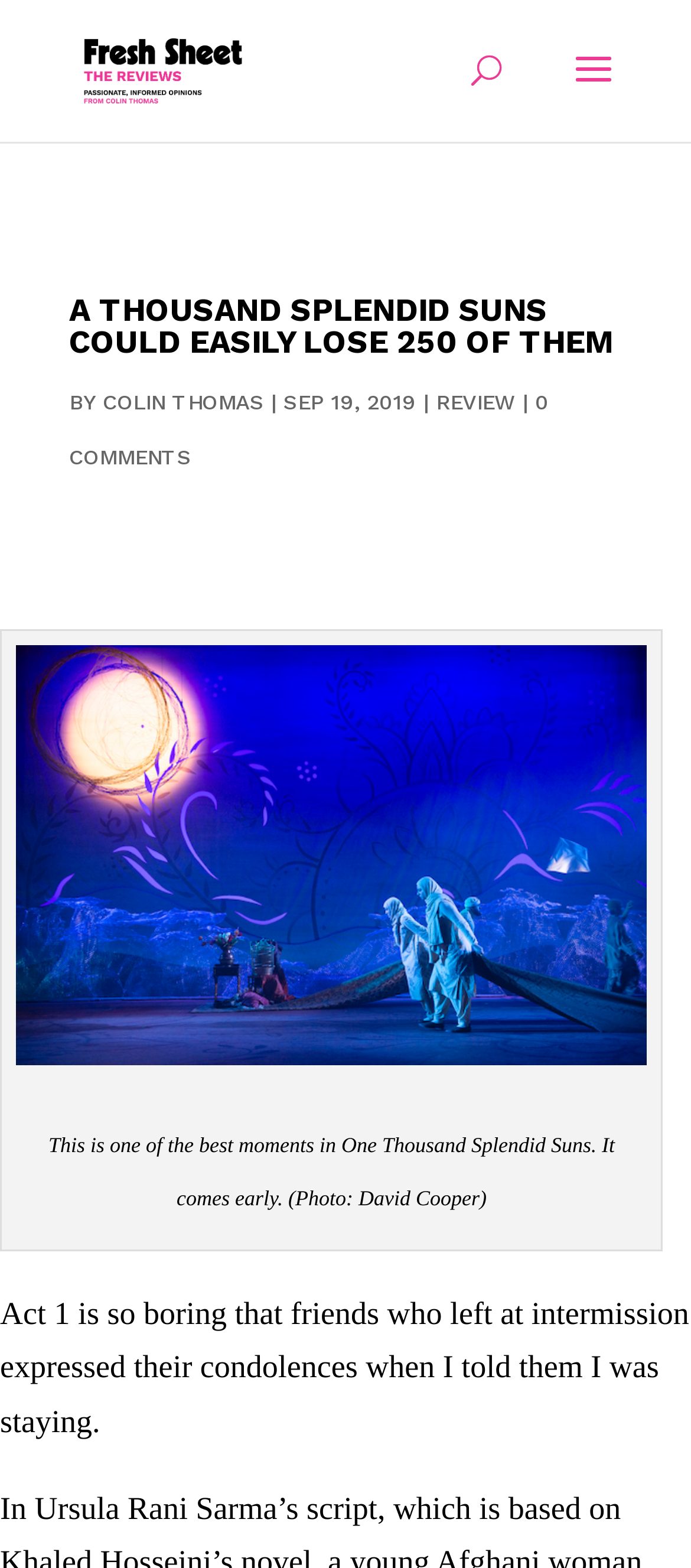What is the name of the reviewer?
Please describe in detail the information shown in the image to answer the question.

I found the name of the reviewer by looking at the link element with the text 'COLIN THOMAS' which is located below the heading and above the date 'SEP 19, 2019'.